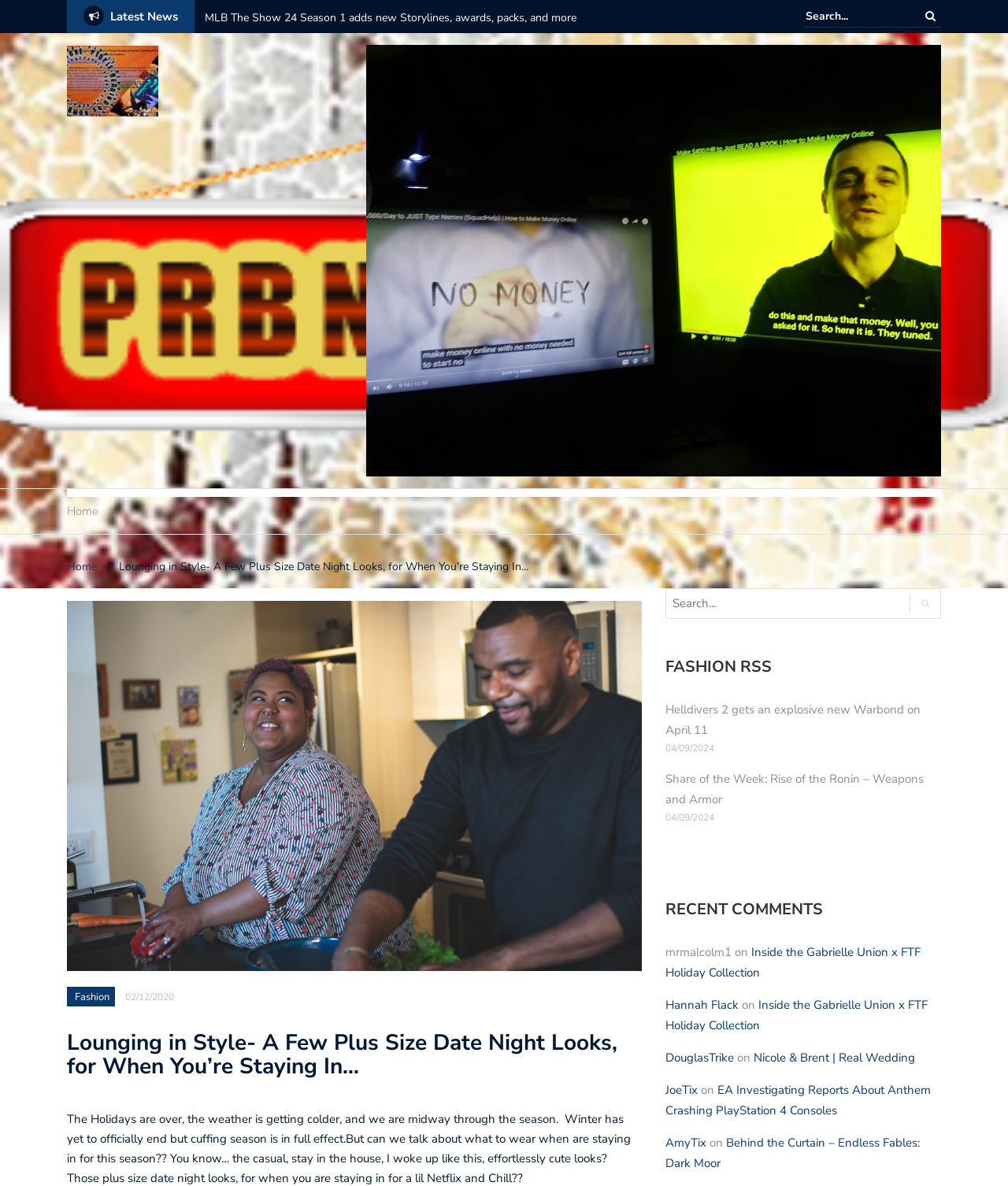Please reply to the following question with a single word or a short phrase:
How many recent comments are listed on the webpage?

6